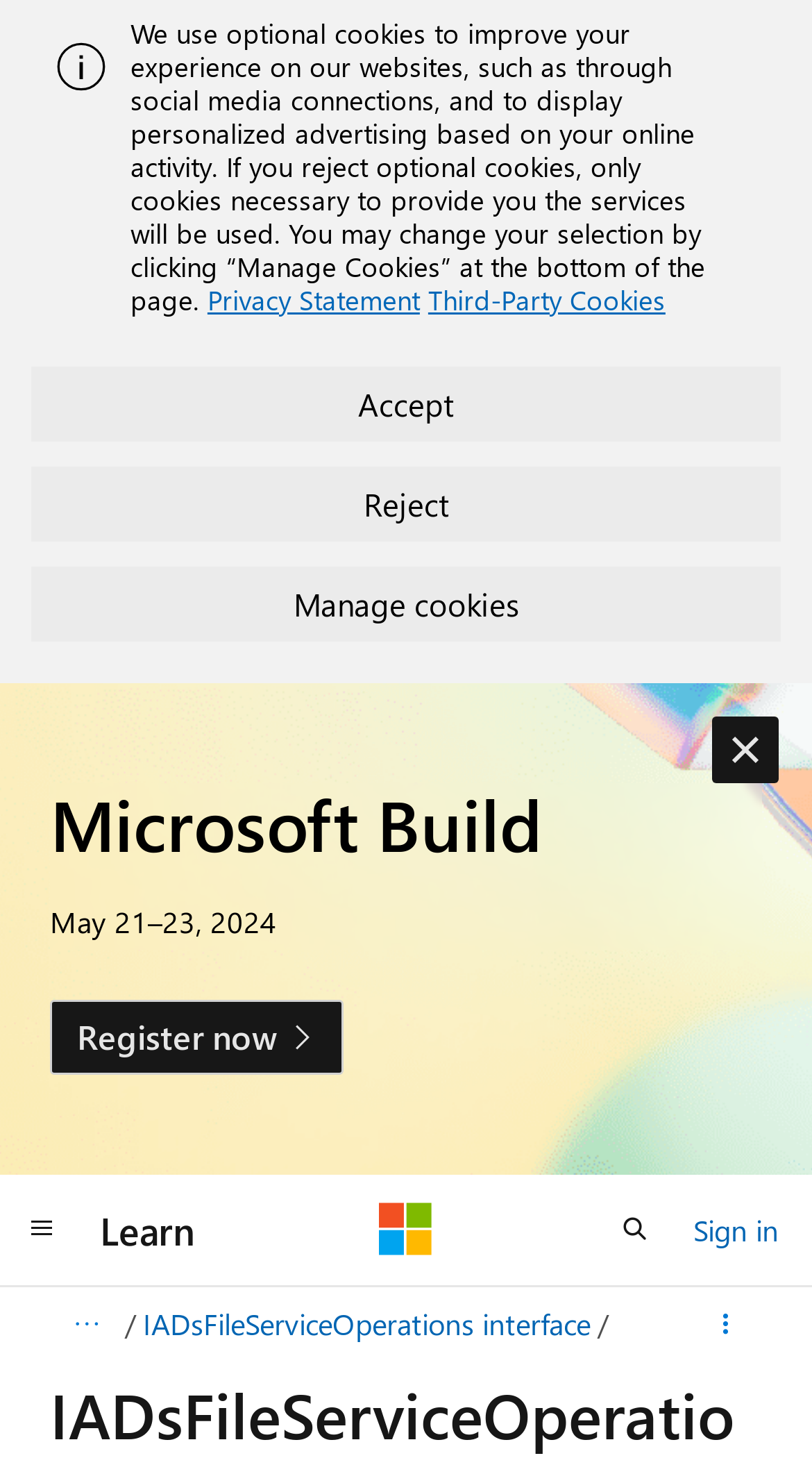Please determine the bounding box coordinates of the element to click in order to execute the following instruction: "Register for Microsoft Build". The coordinates should be four float numbers between 0 and 1, specified as [left, top, right, bottom].

[0.062, 0.678, 0.424, 0.729]